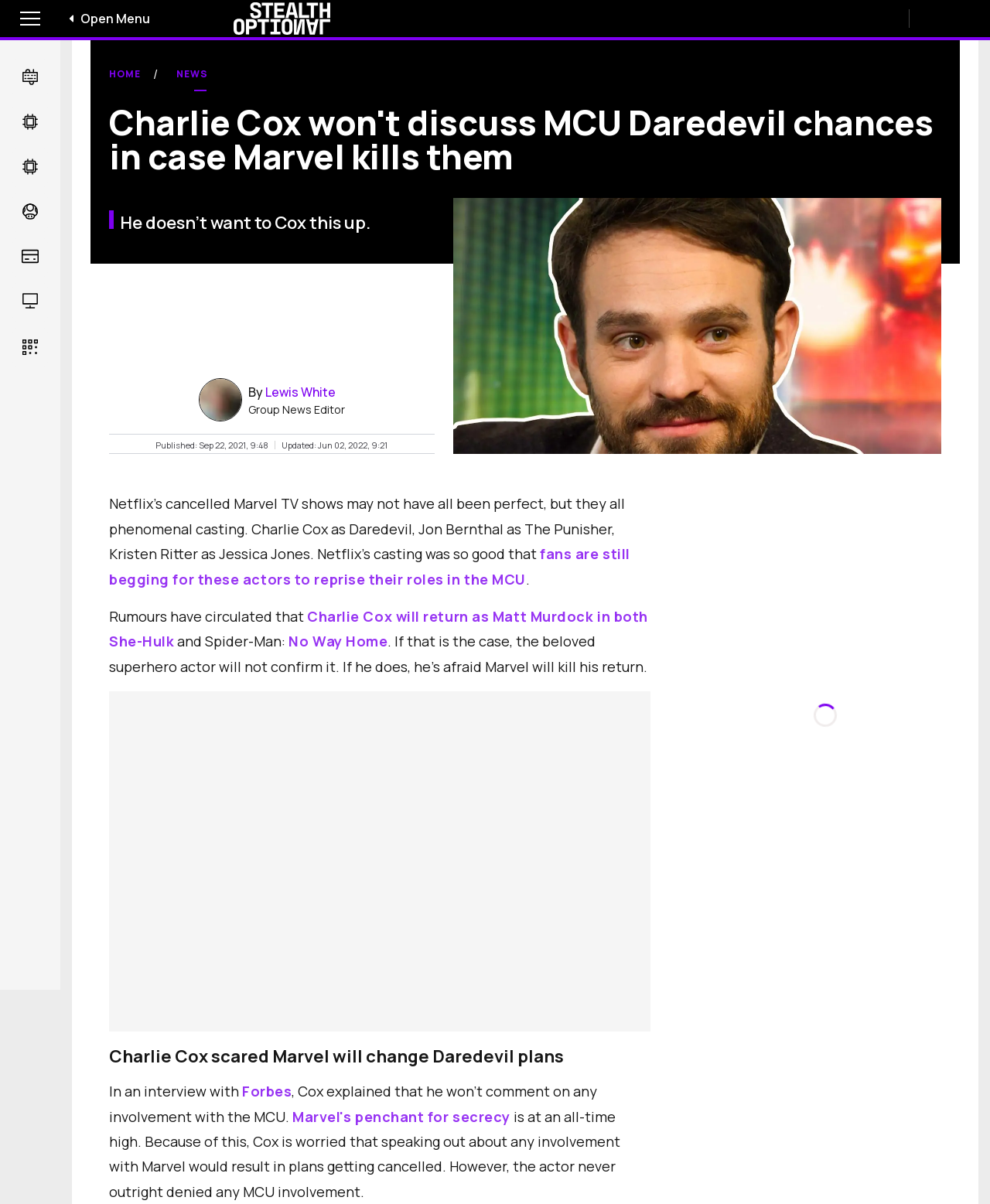Determine the bounding box coordinates of the region that needs to be clicked to achieve the task: "Read the news about Charlie Cox".

[0.11, 0.452, 0.636, 0.488]